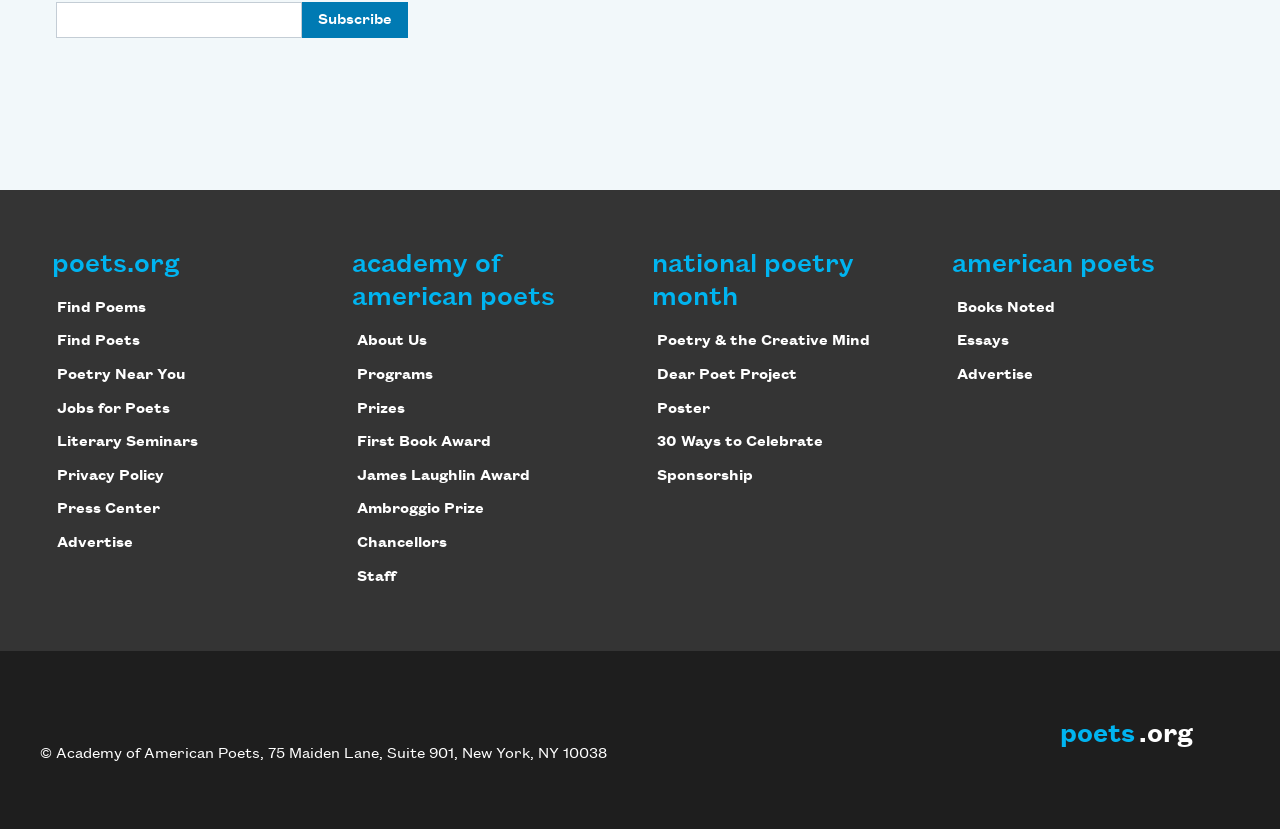Find and indicate the bounding box coordinates of the region you should select to follow the given instruction: "Learn about the Academy of American Poets".

[0.275, 0.301, 0.434, 0.376]